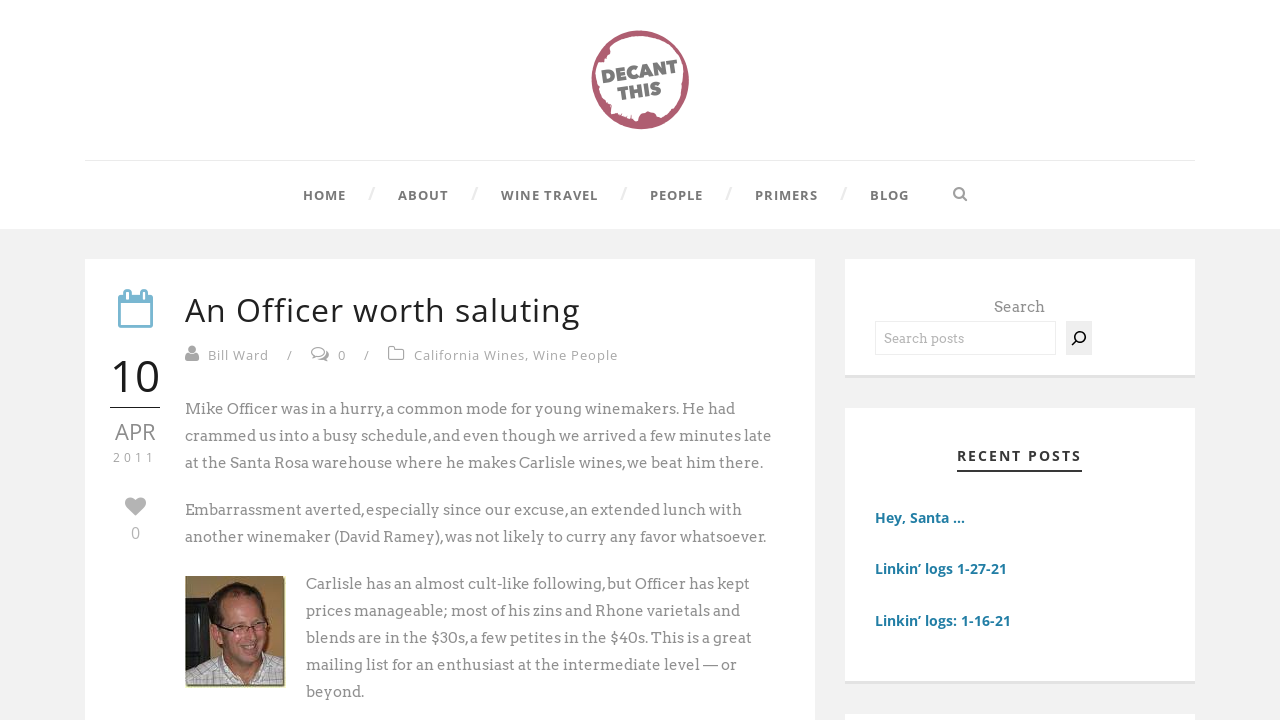Give a one-word or short-phrase answer to the following question: 
What is the purpose of the search box?

To search the website